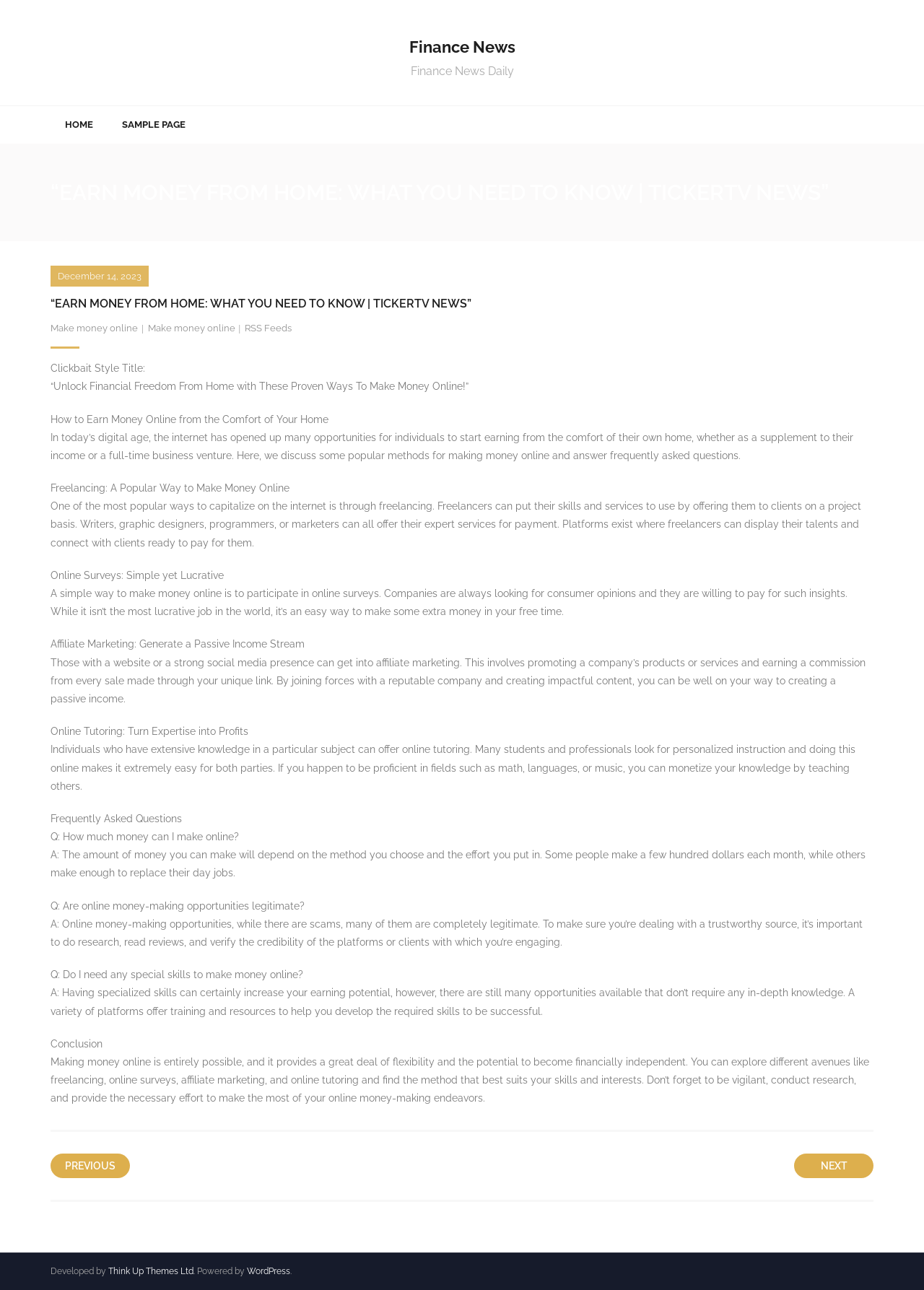What is affiliate marketing according to this webpage?
Using the information from the image, give a concise answer in one word or a short phrase.

Promoting products and earning a commission